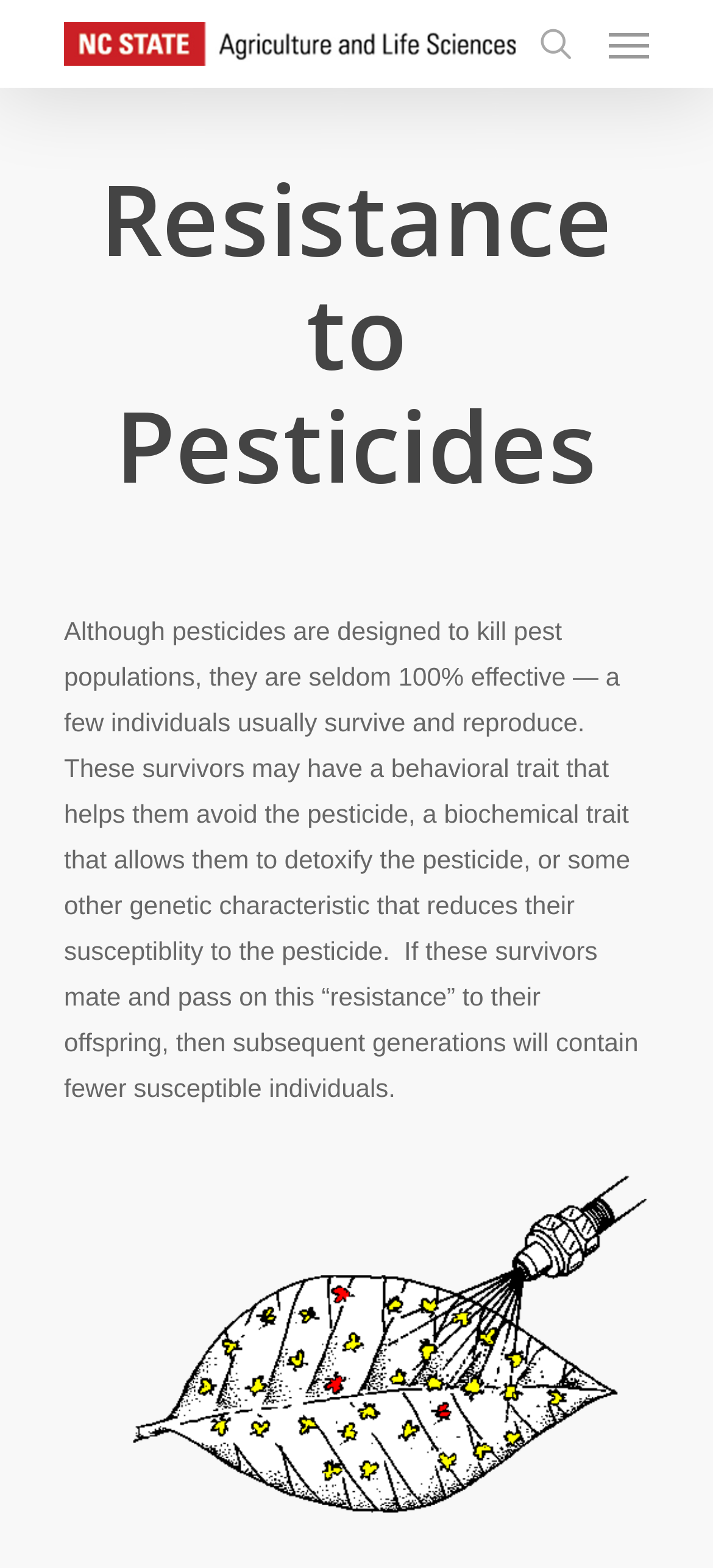Identify the bounding box coordinates for the UI element described by the following text: "mystery seeds from last week". Provide the coordinates as four float numbers between 0 and 1, in the format [left, top, right, bottom].

None